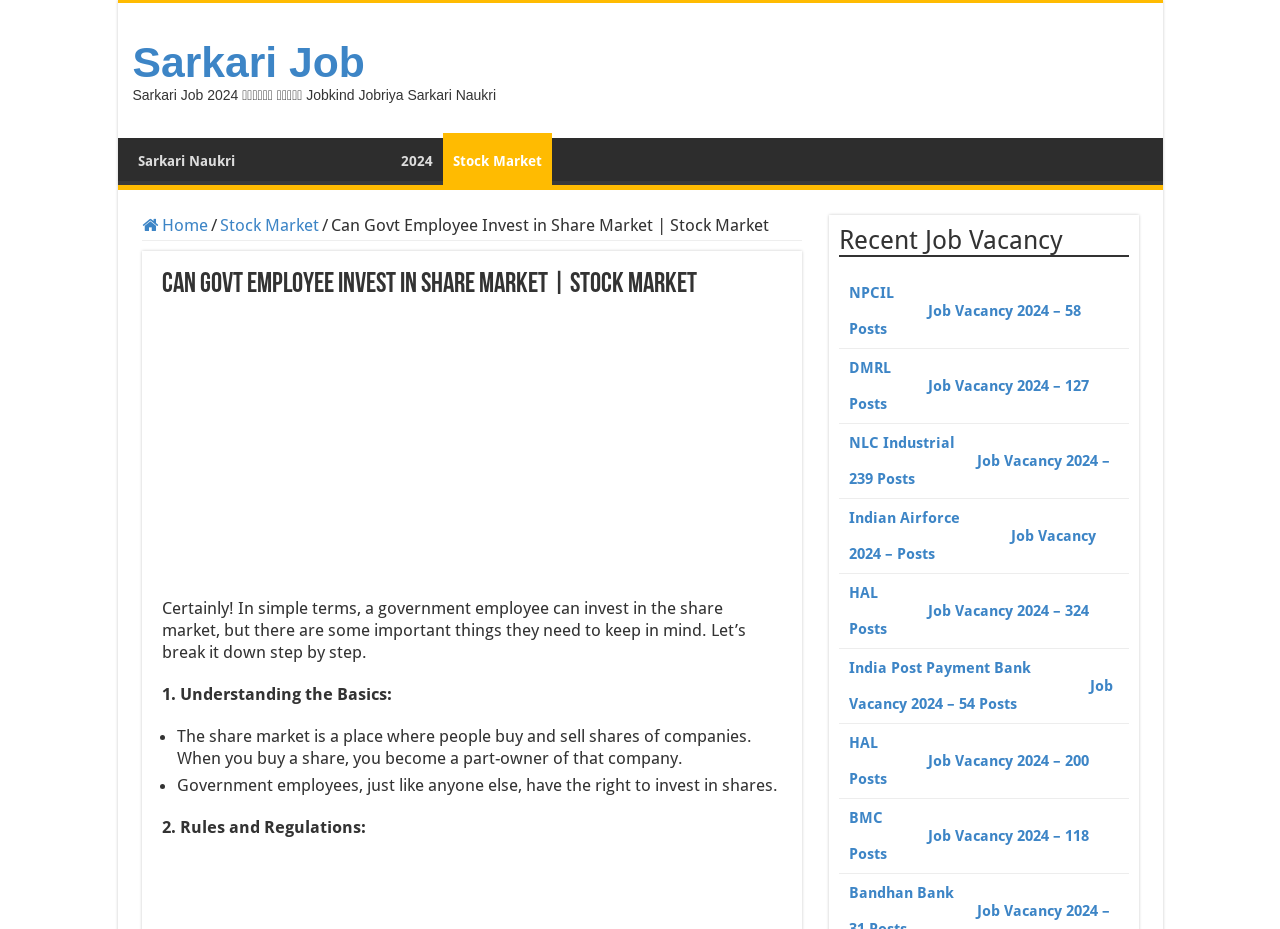Explain the features and main sections of the webpage comprehensively.

The webpage is about Sarkari Job, a government job portal, and it discusses whether government employees can invest in the share market. At the top, there is a heading that reads "Sarkari Job Sarkari Job 2024 सरकारी नौकरी Jobkind Jobriya Sarkari Naukri" with a link to "Sarkari Job" on the left and a link to "Stock Market" on the right. Below this heading, there are links to "Home" and "Stock Market" with a slash in between.

The main content of the page is divided into sections. The first section has a heading that reads "Can Govt Employee Invest in Share Market | Stock Market" and a brief introduction that explains that government employees can invest in the share market but need to keep certain things in mind. 

Below this introduction, there is an iframe that displays an advertisement. The main content continues with a section that explains the basics of the share market, including what it is and the rights of government employees to invest in shares. This section is divided into two points, each marked with a bullet point.

The next section is about rules and regulations, but its content is not provided. On the right side of the page, there is a section titled "Recent Job Vacancy" with a horizontal separator above it. This section lists several job vacancy links, including NPCIL, DMRL, NLC Industrial, Indian Airforce, HAL, India Post Payment Bank, and BMC, each with a brief description and the number of posts available.